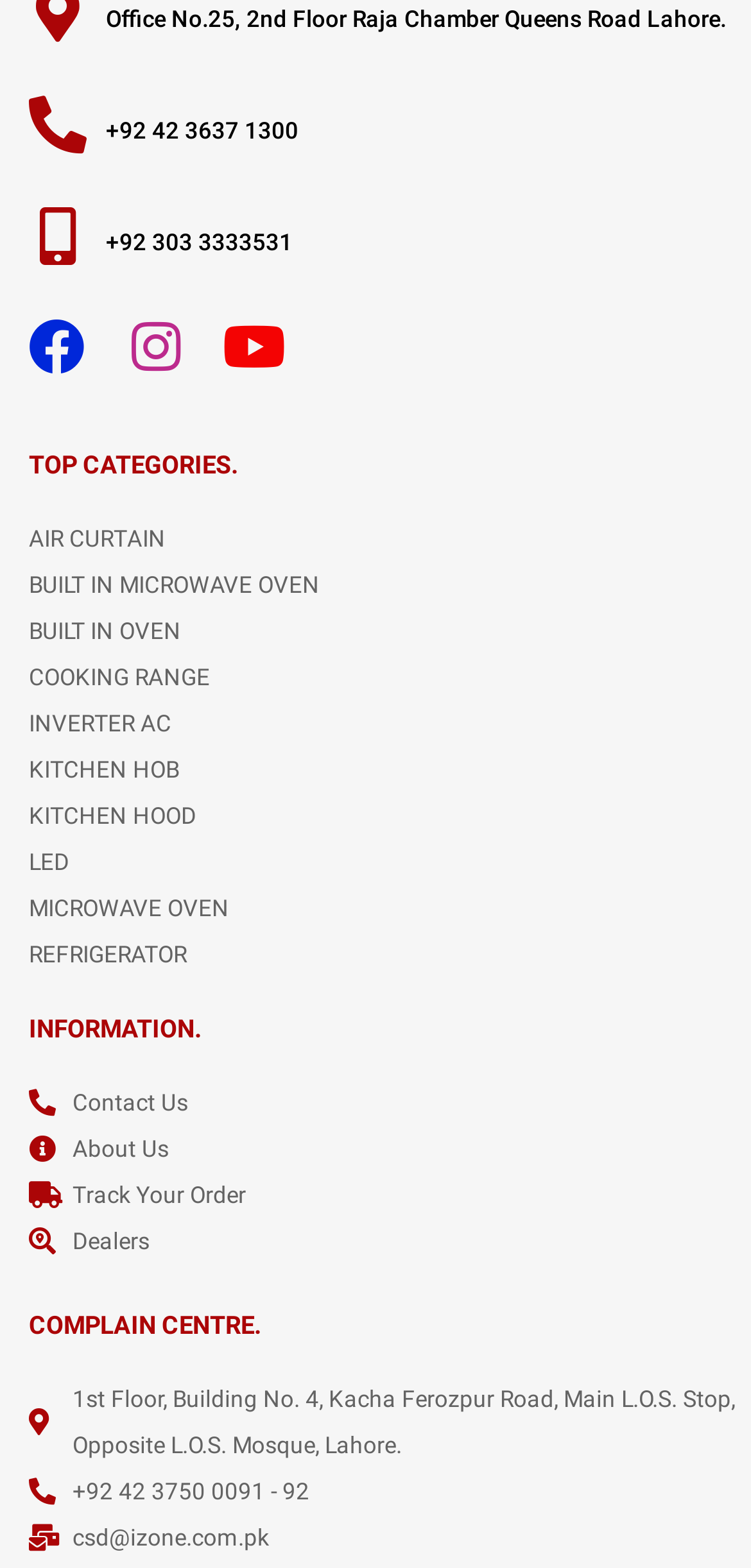Find and specify the bounding box coordinates that correspond to the clickable region for the instruction: "Explore AIR CURTAIN category".

[0.038, 0.329, 1.0, 0.359]